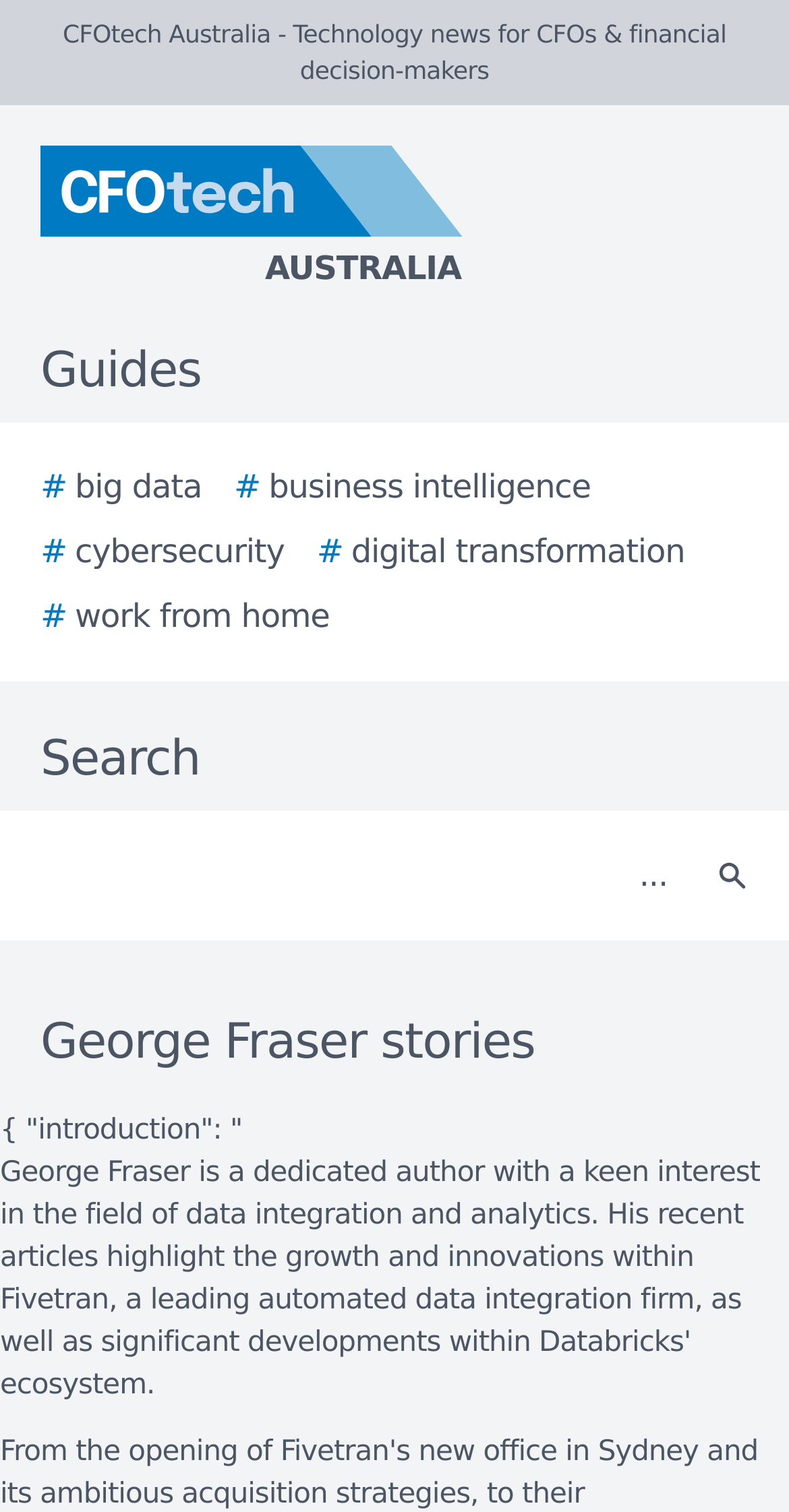What categories are available for guides?
Could you answer the question with a detailed and thorough explanation?

The categories for guides can be found in the middle section of the webpage, where there are links to different topics such as '# big data', '# business intelligence', '# cybersecurity', '# digital transformation', and '# work from home'.